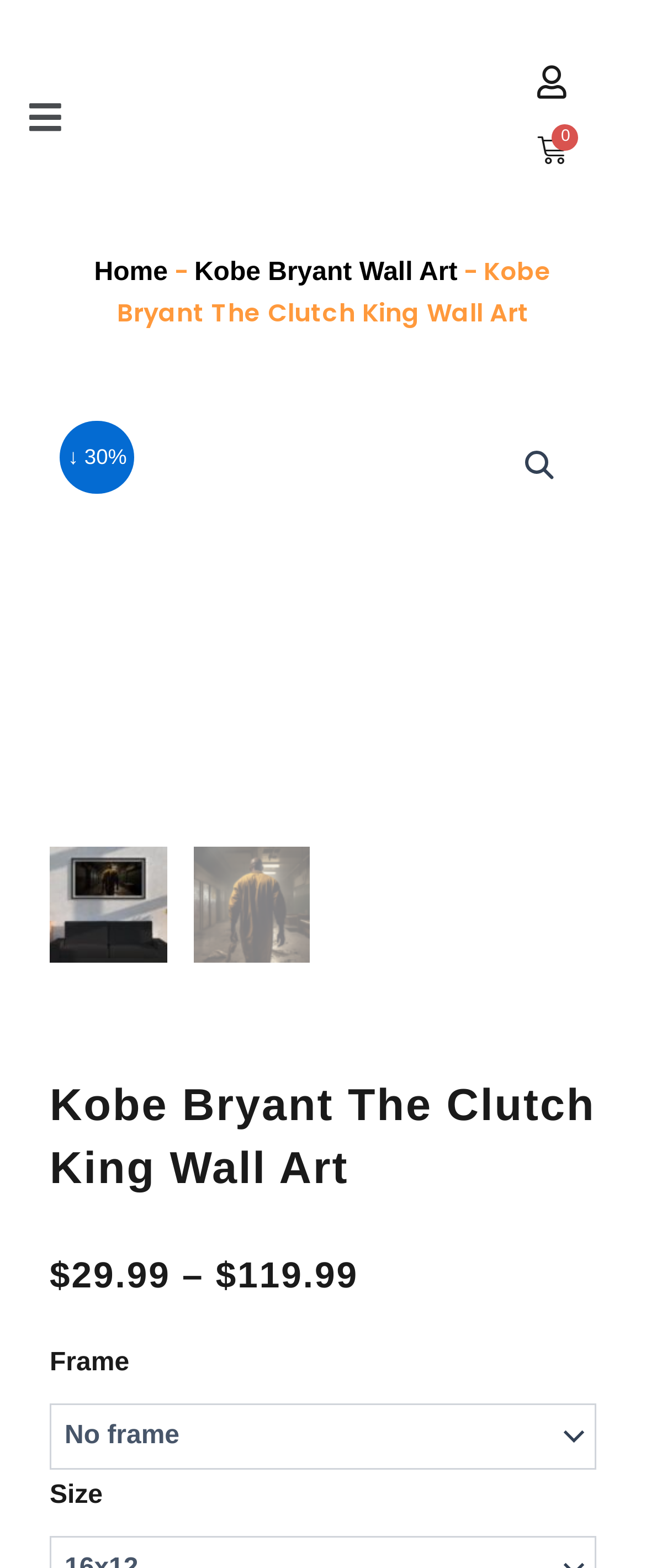Give a succinct answer to this question in a single word or phrase: 
What is the original price of the product?

$39.99